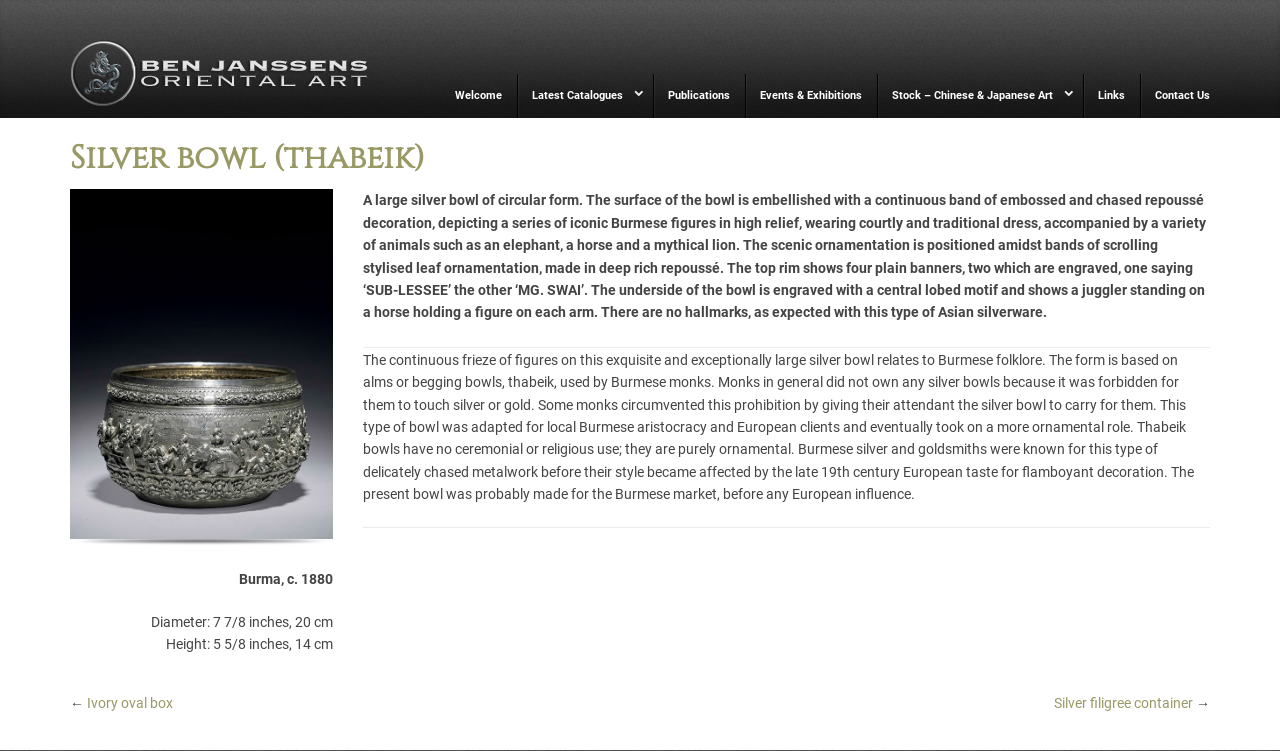Kindly provide the bounding box coordinates of the section you need to click on to fulfill the given instruction: "Click on the 'Welcome' link".

[0.344, 0.099, 0.404, 0.158]